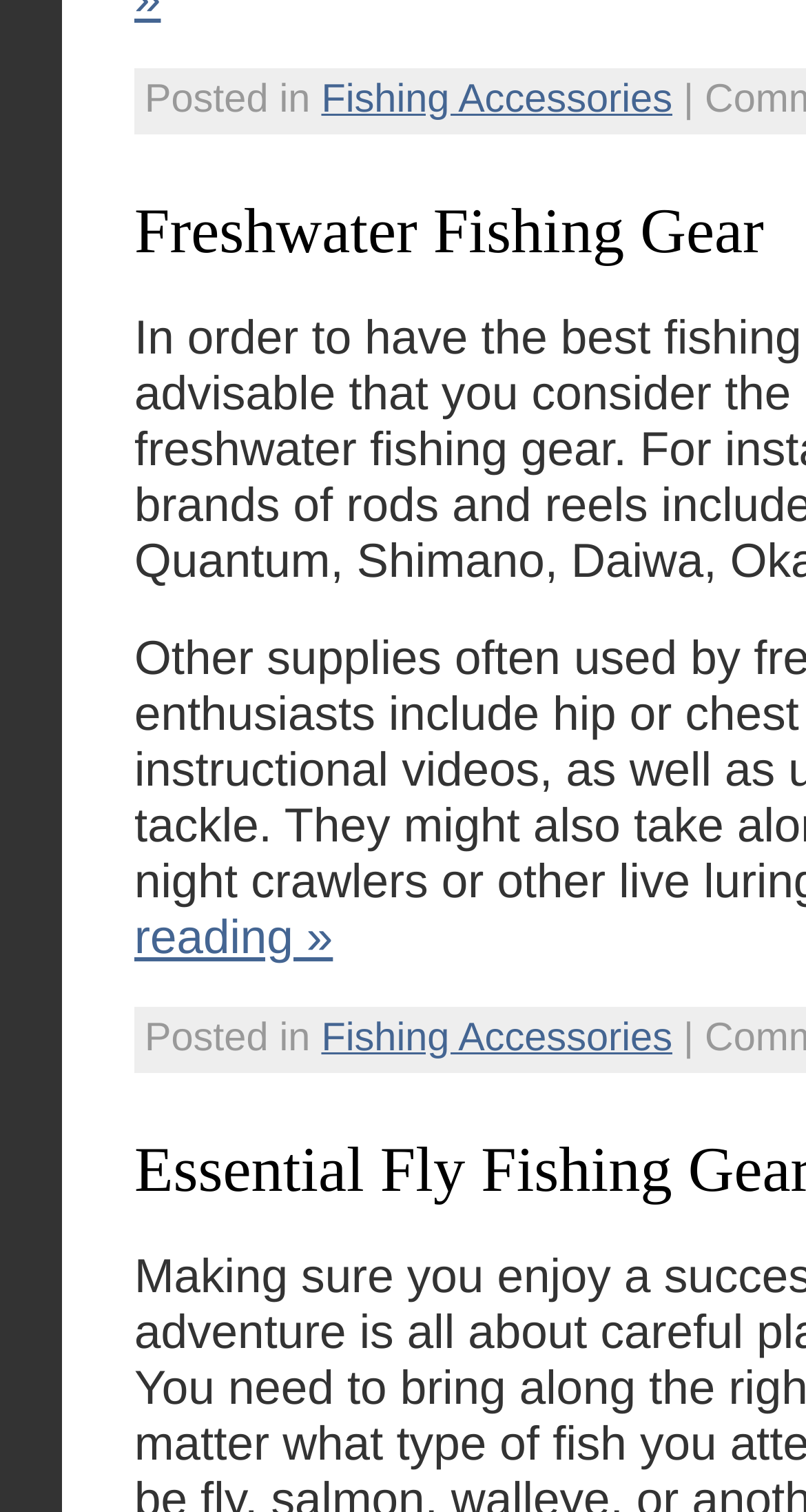How many categories are listed?
Look at the image and answer the question with a single word or phrase.

2